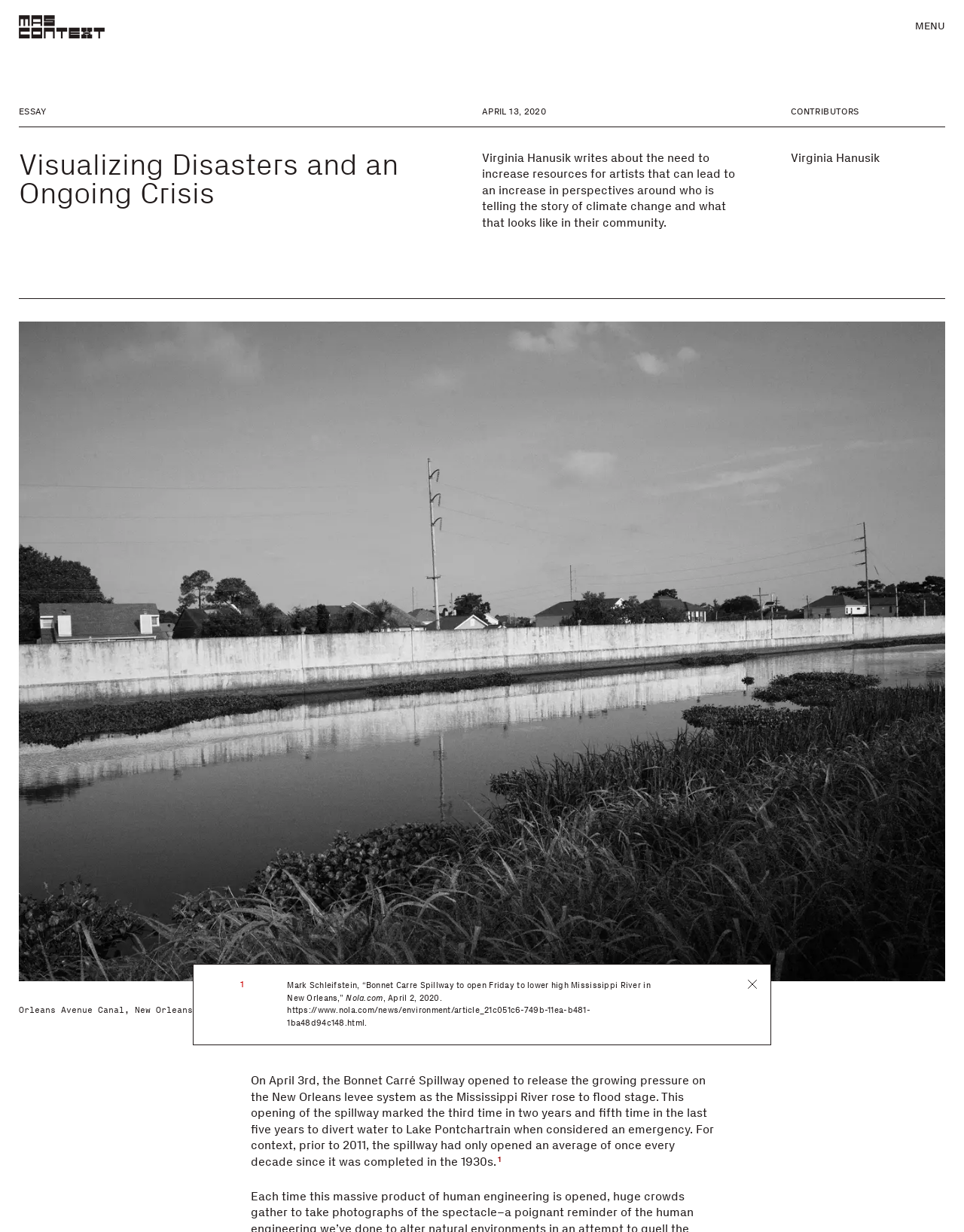What is the name of the author of the essay?
Provide a detailed answer to the question, using the image to inform your response.

The author's name is mentioned in the text 'Virginia Hanusik writes about the need to increase resources for artists...' and also as a link 'Virginia Hanusik' in the contributors section.